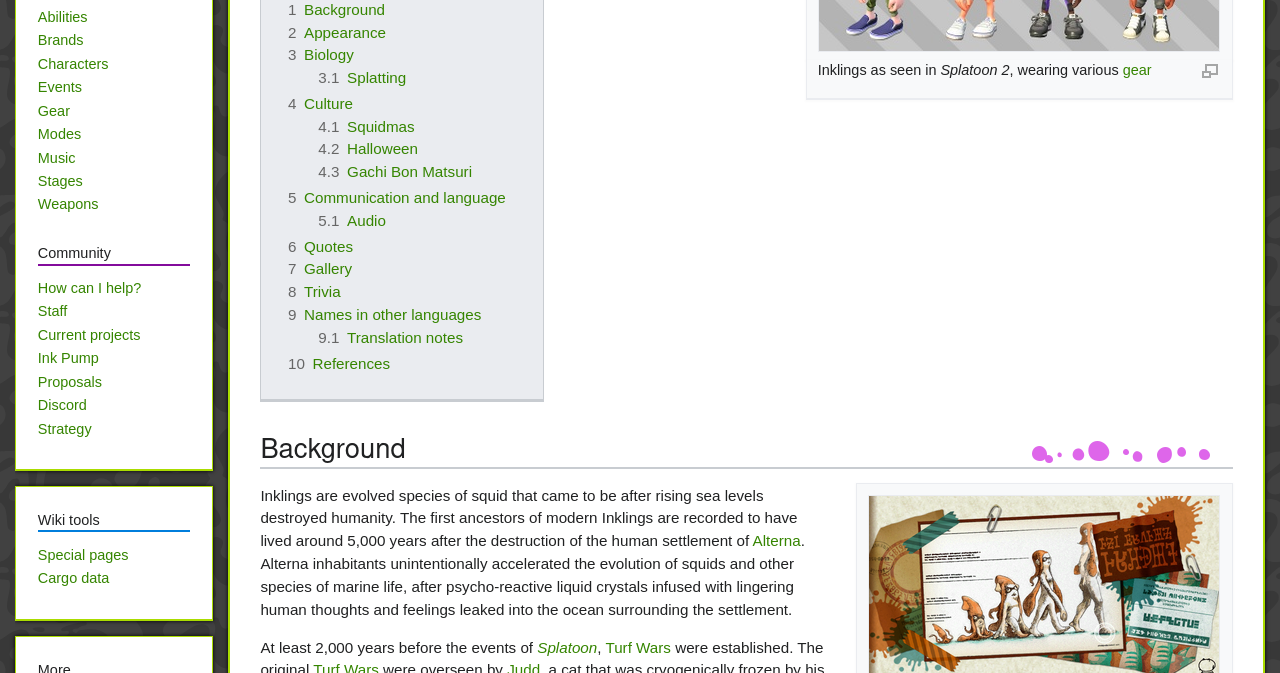Identify the bounding box coordinates for the UI element described as follows: in our beautiful region. Use the format (top-left x, top-left y, bottom-right x, bottom-right y) and ensure all values are floating point numbers between 0 and 1.

None